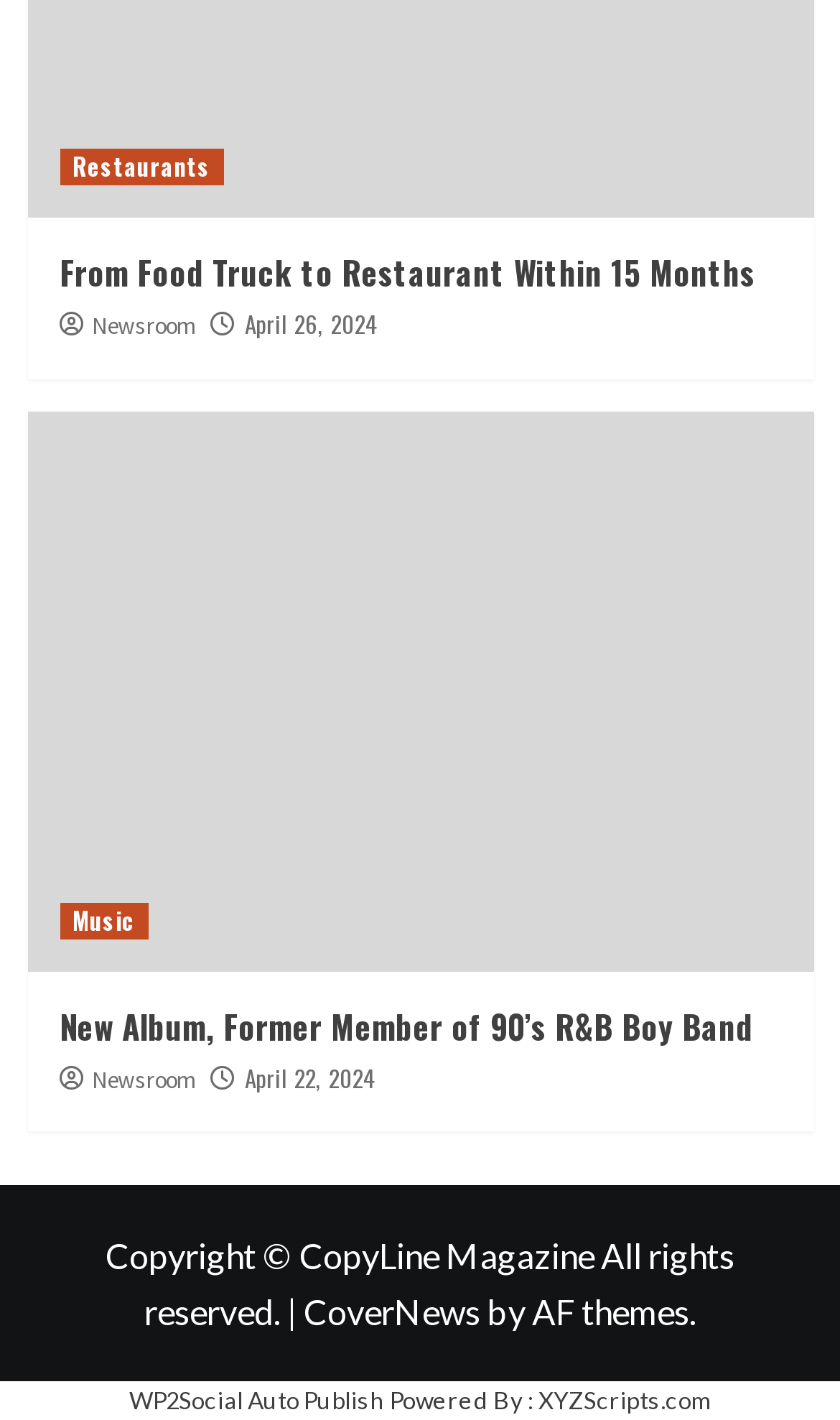Locate the bounding box coordinates of the clickable element to fulfill the following instruction: "Explore the music section". Provide the coordinates as four float numbers between 0 and 1 in the format [left, top, right, bottom].

[0.071, 0.635, 0.176, 0.661]